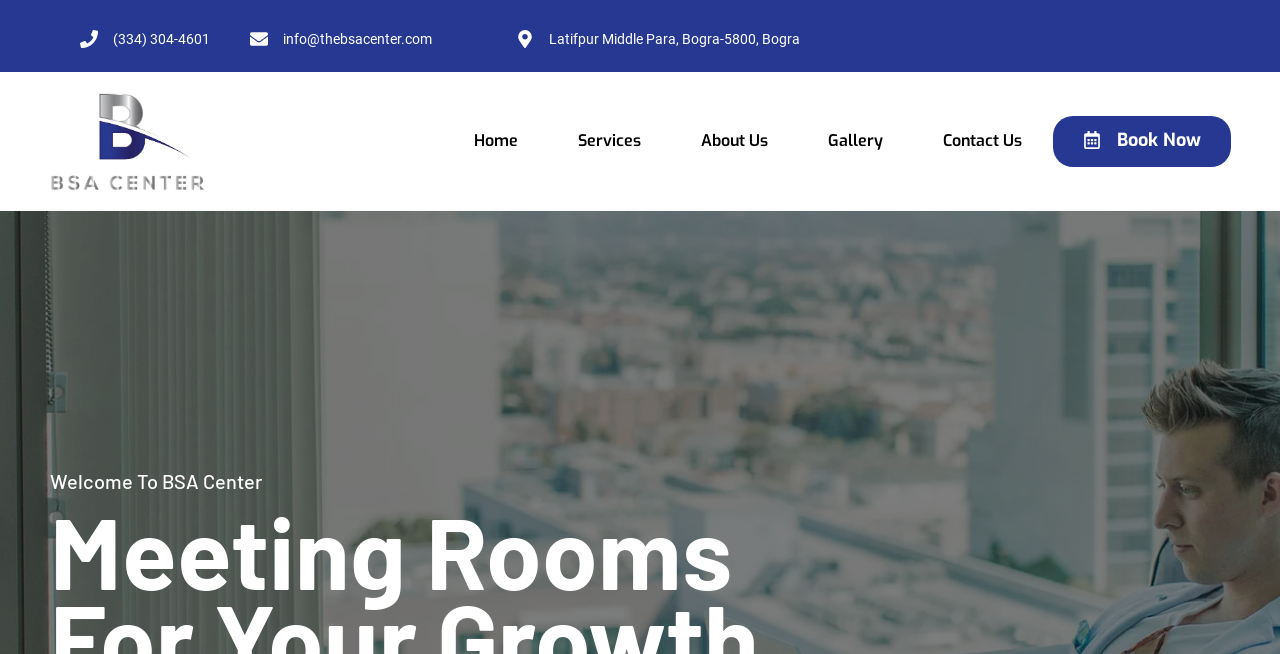Locate the bounding box coordinates of the area to click to fulfill this instruction: "Contact Us through email". The bounding box should be presented as four float numbers between 0 and 1, in the order [left, top, right, bottom].

[0.221, 0.046, 0.387, 0.074]